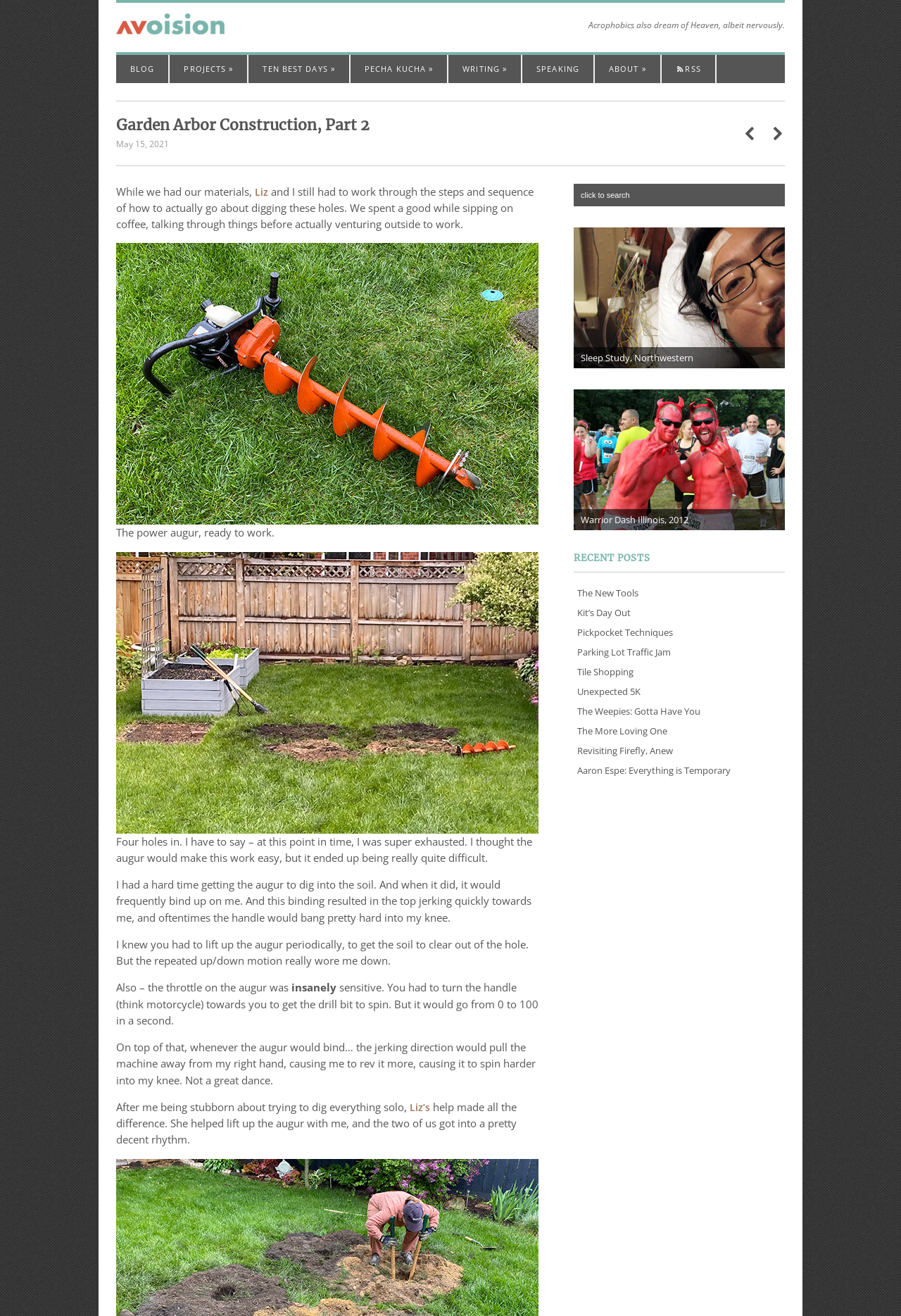What is the author of the blog post?
Please answer the question with a single word or phrase, referencing the image.

Not specified